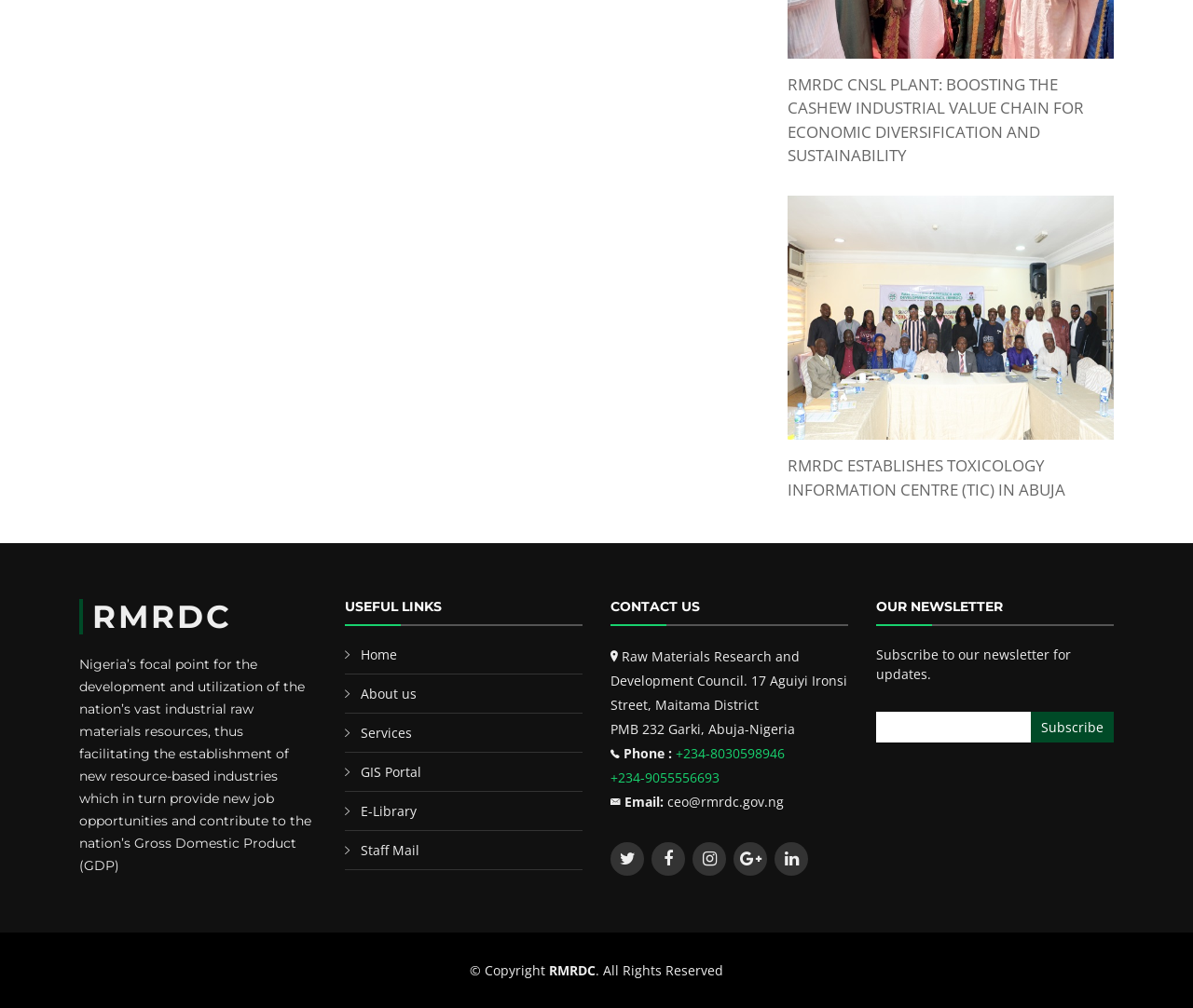What is the name of the organization?
Look at the image and respond with a one-word or short-phrase answer.

RMRDC